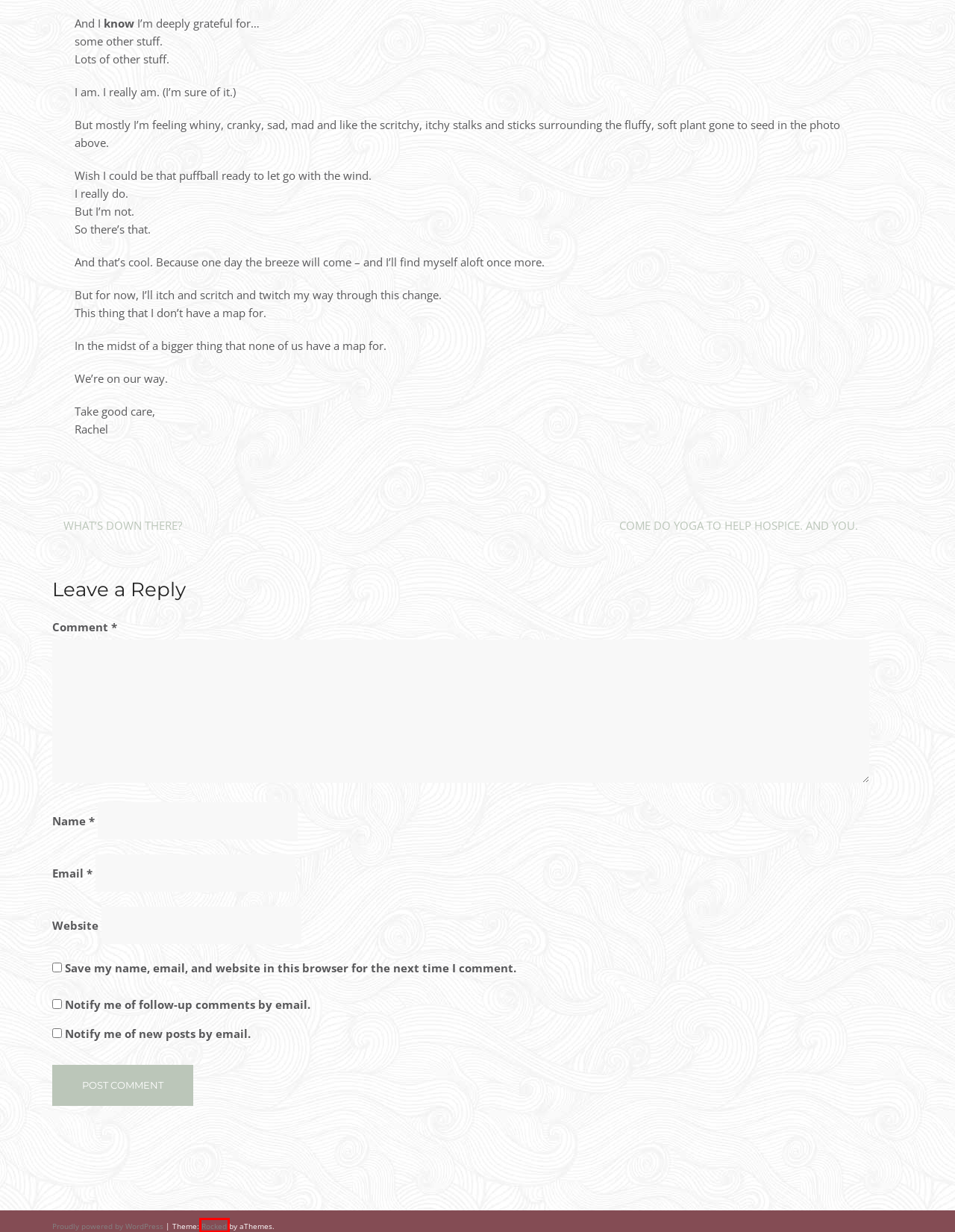Examine the screenshot of a webpage with a red bounding box around a UI element. Select the most accurate webpage description that corresponds to the new page after clicking the highlighted element. Here are the choices:
A. come do yoga to help hospice. and you. - Pure Resilience Yoga with Rachel Manetti
B. Work with me - Pure Resilience Yoga with Rachel Manetti
C. Sydney: Fast & Customizable WordPress Theme
D. Featured Archives - Pure Resilience Yoga with Rachel Manetti
E. Blog Tool, Publishing Platform, and CMS – WordPress.org
F. Rachel Manetti, Author at Pure Resilience Yoga with Rachel Manetti
G. Home - Pure Resilience Yoga with Rachel Manetti
H. what's down there? - Pure Resilience Yoga with Rachel Manetti

C